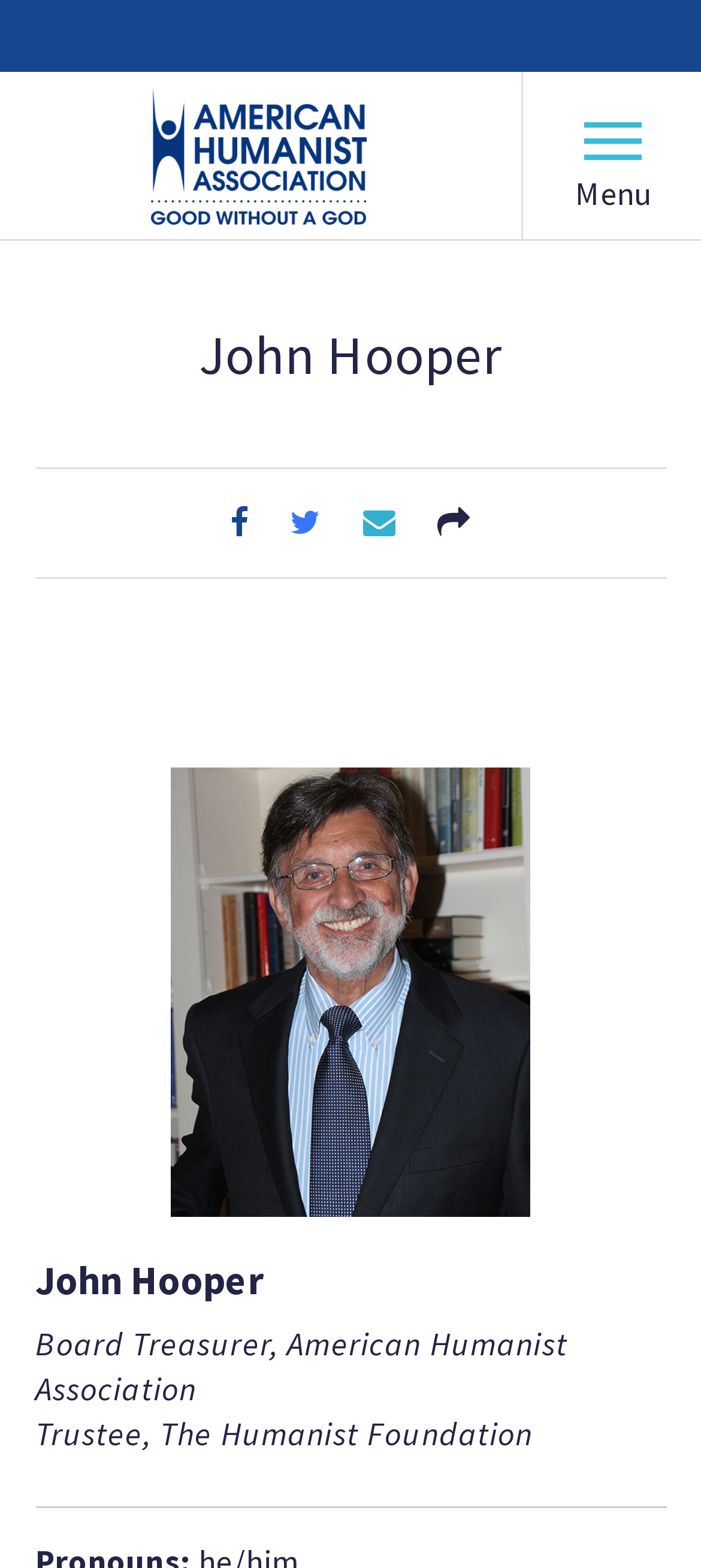Identify the bounding box coordinates for the element you need to click to achieve the following task: "check the ABOUT page". The coordinates must be four float values ranging from 0 to 1, formatted as [left, top, right, bottom].

[0.115, 0.041, 0.885, 0.12]